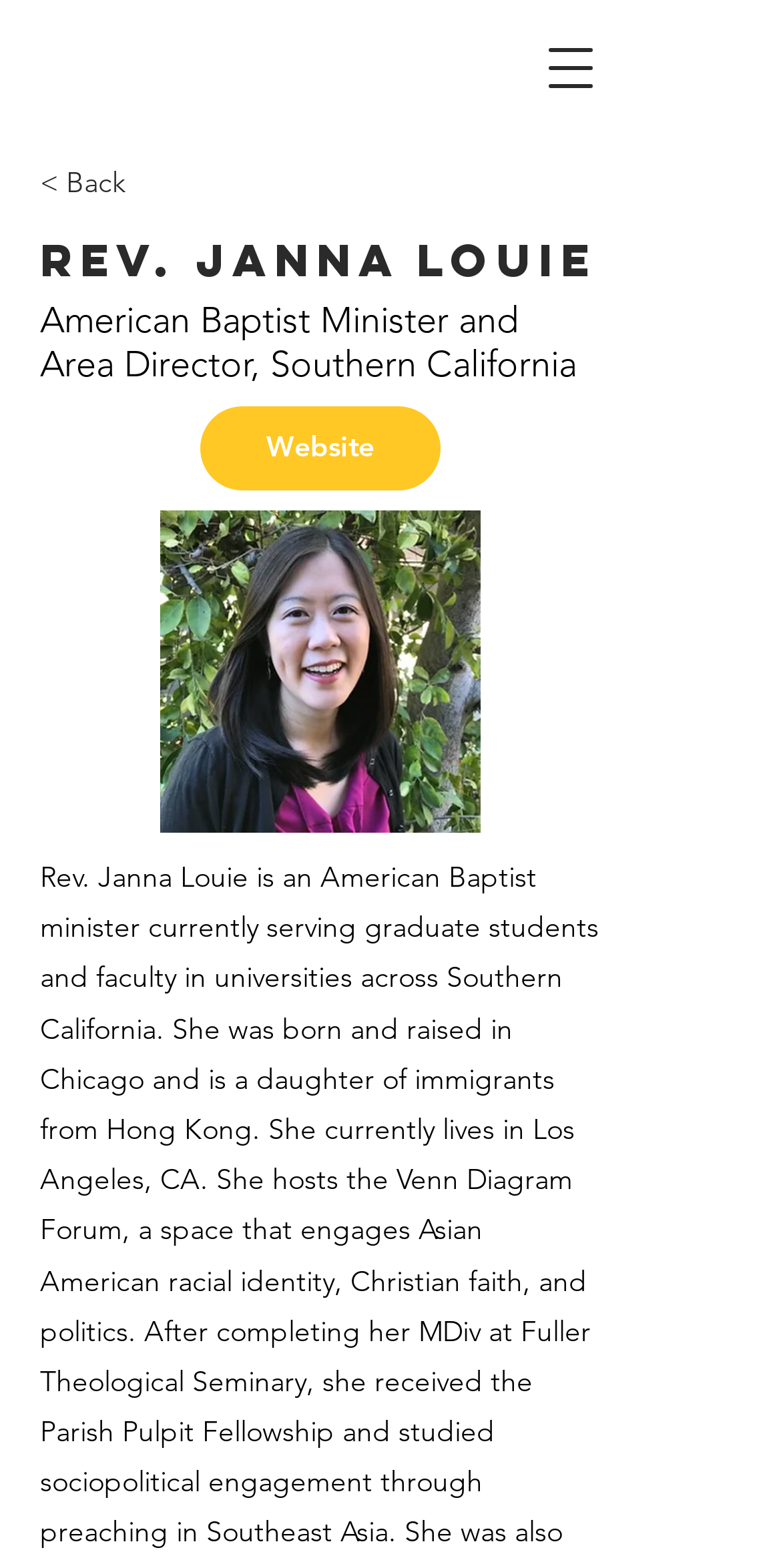What is the function of the button 'Website'?
Offer a detailed and exhaustive answer to the question.

The button 'Website' is likely used to navigate to Rev. Janna Louie's website, although the exact functionality is not explicitly stated on the webpage.